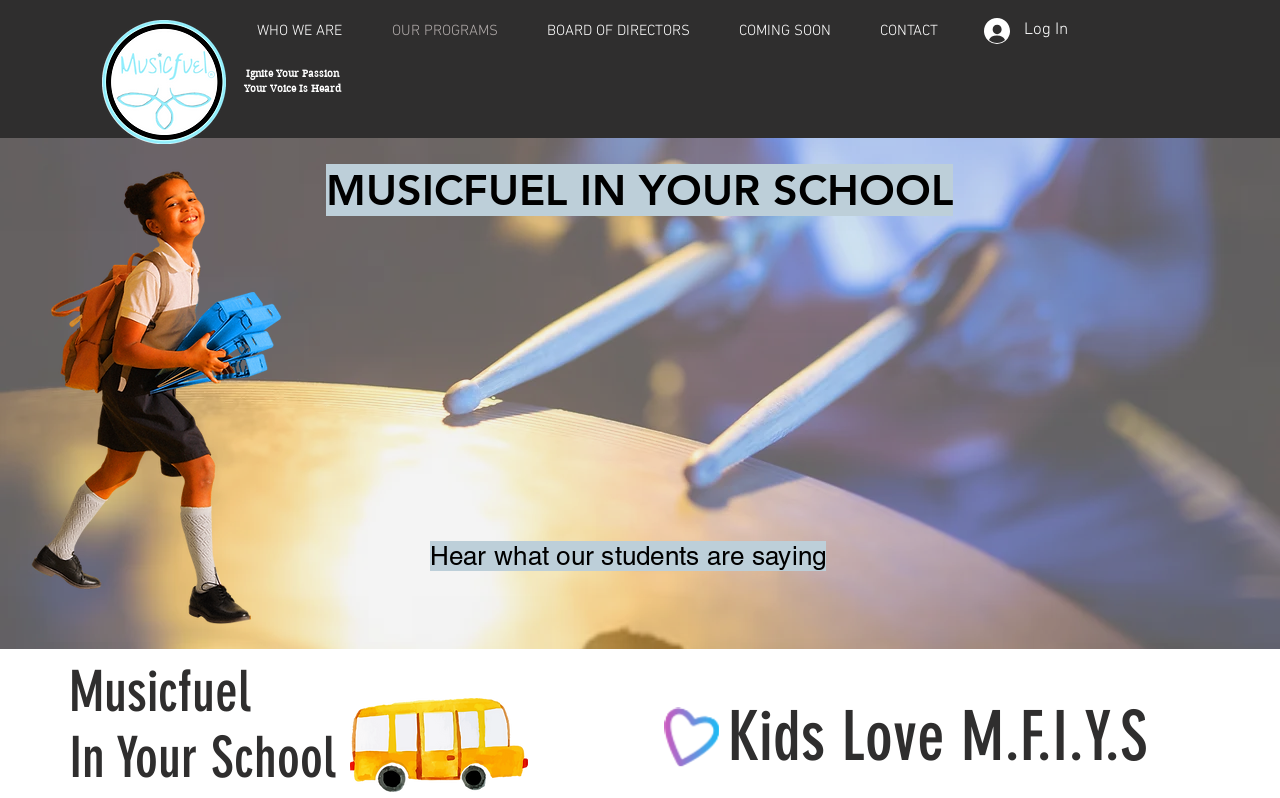What is the logo of Musicfuel?
Based on the visual details in the image, please answer the question thoroughly.

The logo of Musicfuel is located at the top-left corner of the webpage, which is an image with the text 'MusicFUel water mark'.